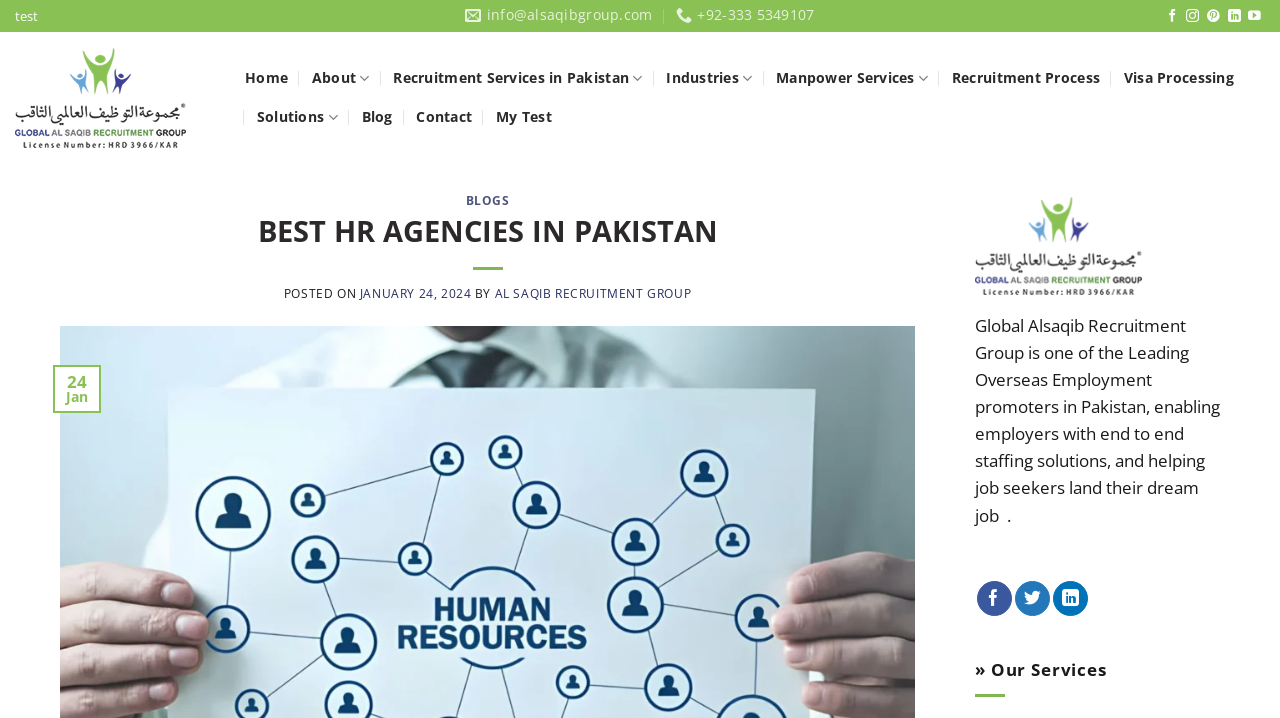What is the date of the latest blog post? Using the information from the screenshot, answer with a single word or phrase.

January 24, 2024